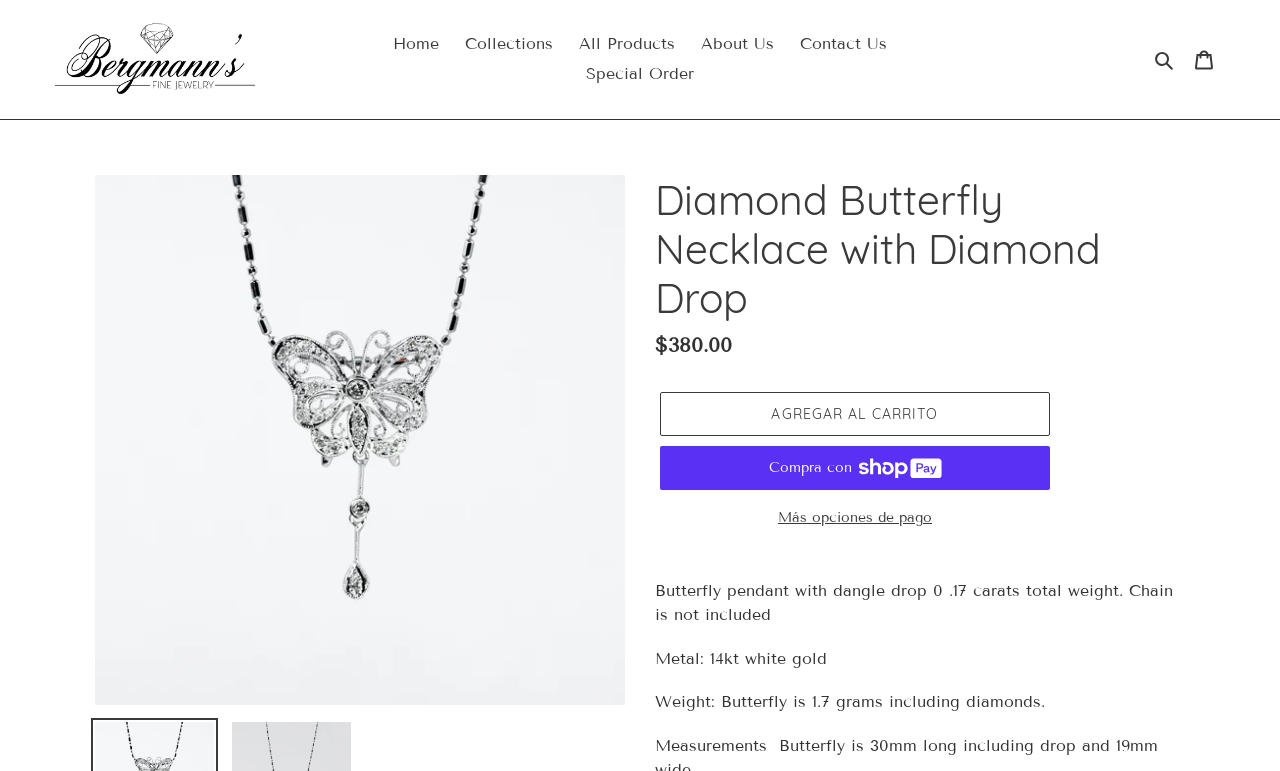Given the element description: "Carrito 0 artículos", predict the bounding box coordinates of the UI element it refers to, using four float numbers between 0 and 1, i.e., [left, top, right, bottom].

[0.924, 0.049, 0.957, 0.106]